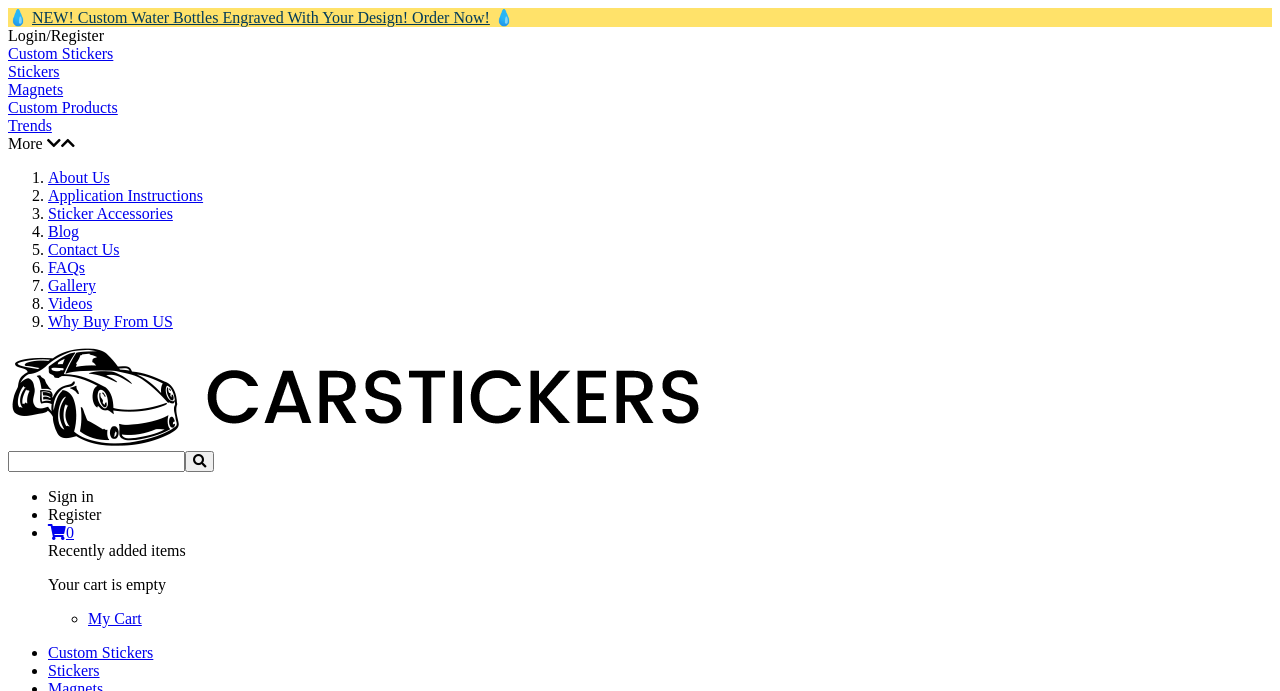How many items are in the cart?
Identify the answer in the screenshot and reply with a single word or phrase.

0